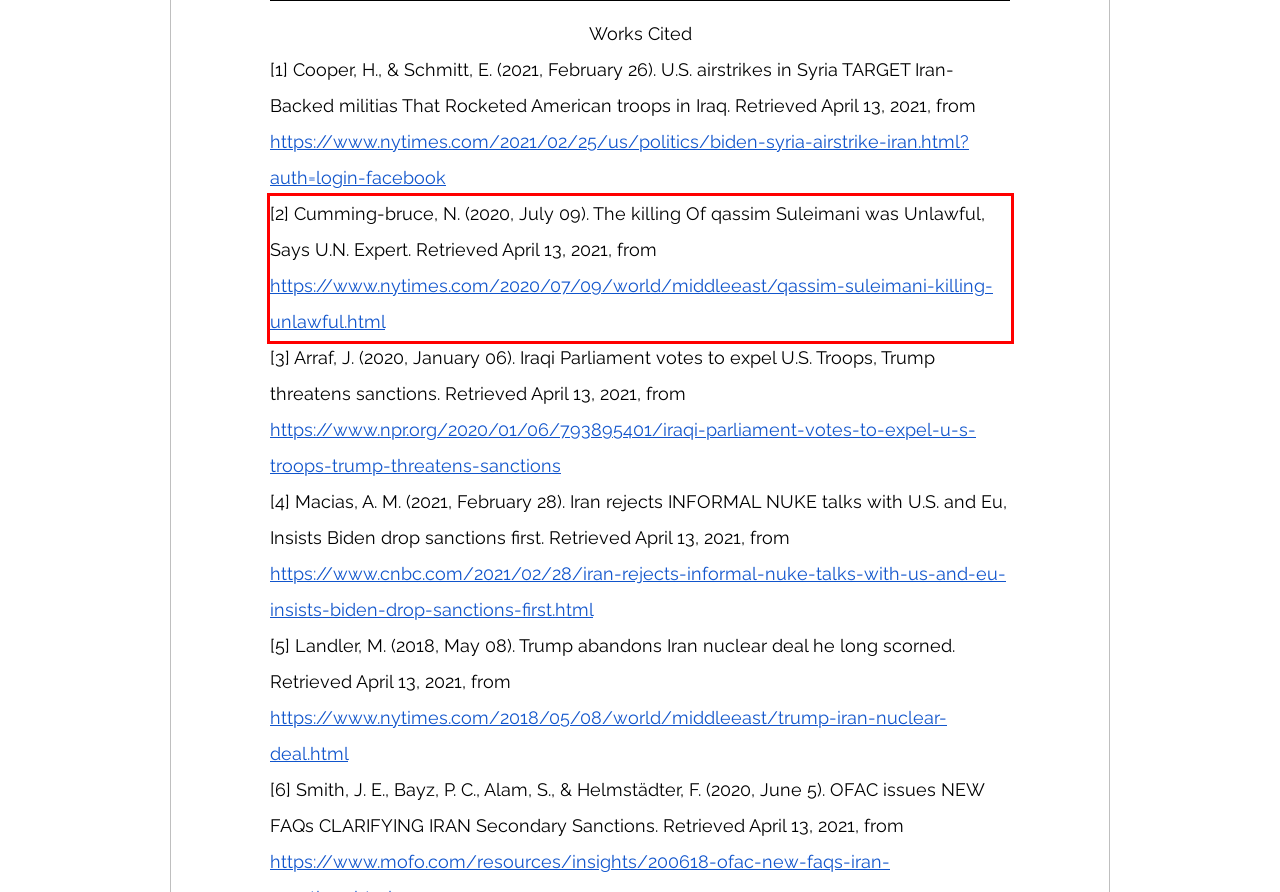Please examine the screenshot of the webpage and read the text present within the red rectangle bounding box.

[2] Cumming-bruce, N. (2020, July 09). The killing Of qassim Suleimani was Unlawful, Says U.N. Expert. Retrieved April 13, 2021, from https://www.nytimes.com/2020/07/09/world/middleeast/qassim-suleimani-killing-unlawful.html